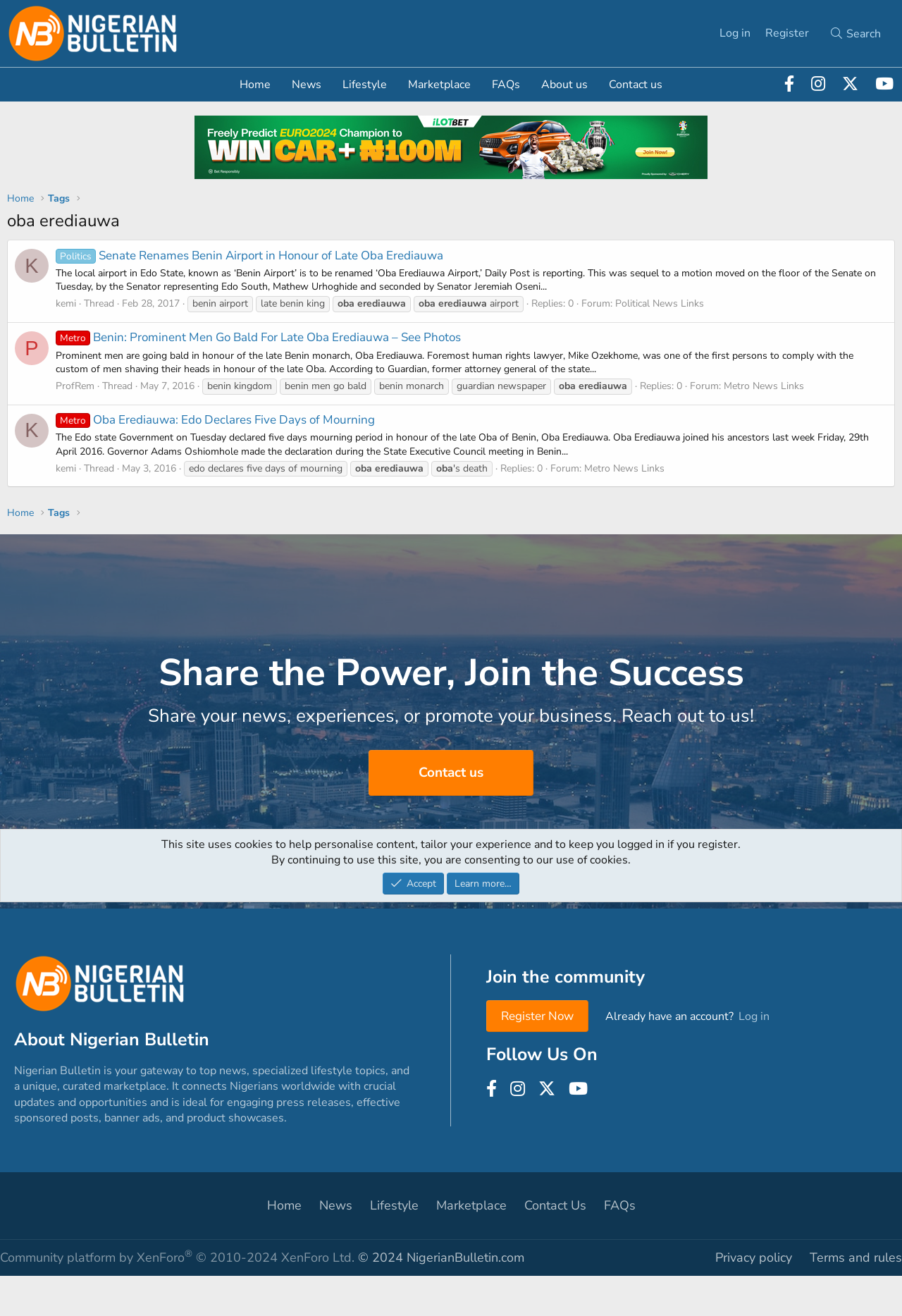Specify the bounding box coordinates for the region that must be clicked to perform the given instruction: "Search for something".

[0.911, 0.015, 0.984, 0.036]